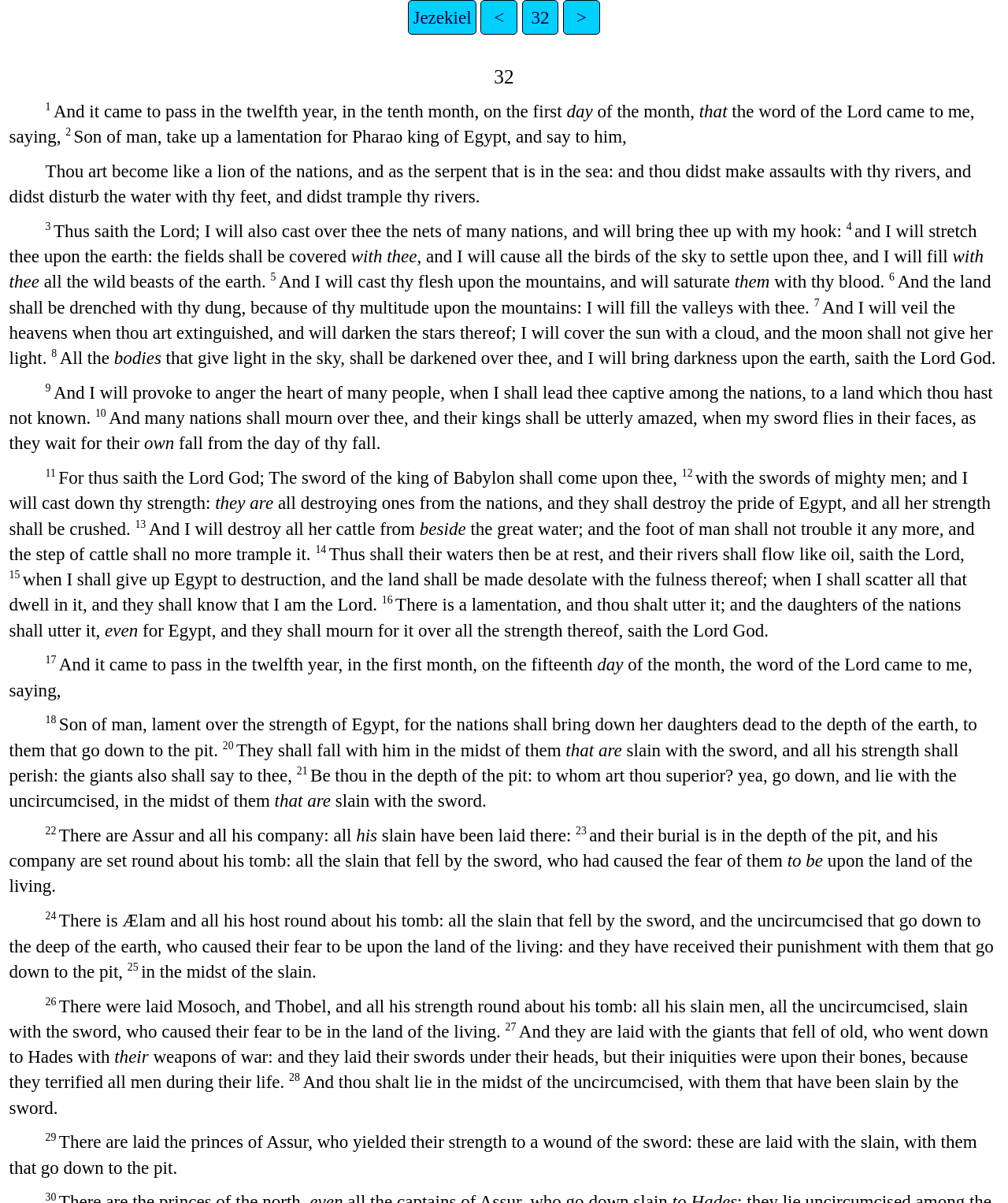Using the information in the image, give a comprehensive answer to the question: 
What is the tone of the text?

The text on the webpage appears to be prophetic in tone, as it contains language and imagery that is typical of prophetic writings in the Bible. The use of phrases such as 'Thus saith the Lord' and 'I will provoke to anger the heart of many people' suggests a prophetic tone.